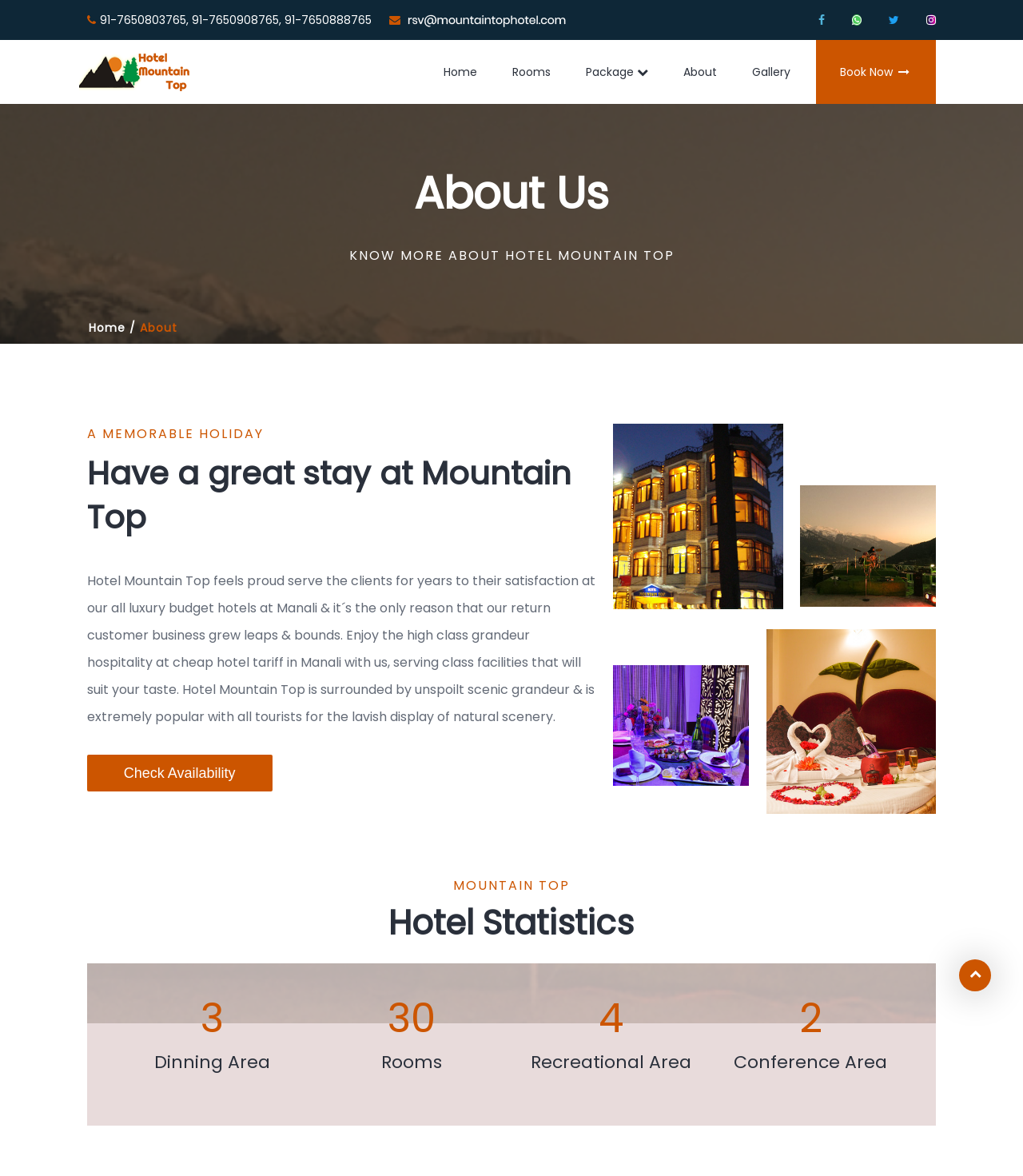Reply to the question with a brief word or phrase: What is the purpose of the 'Check Availability' button?

To check room availability